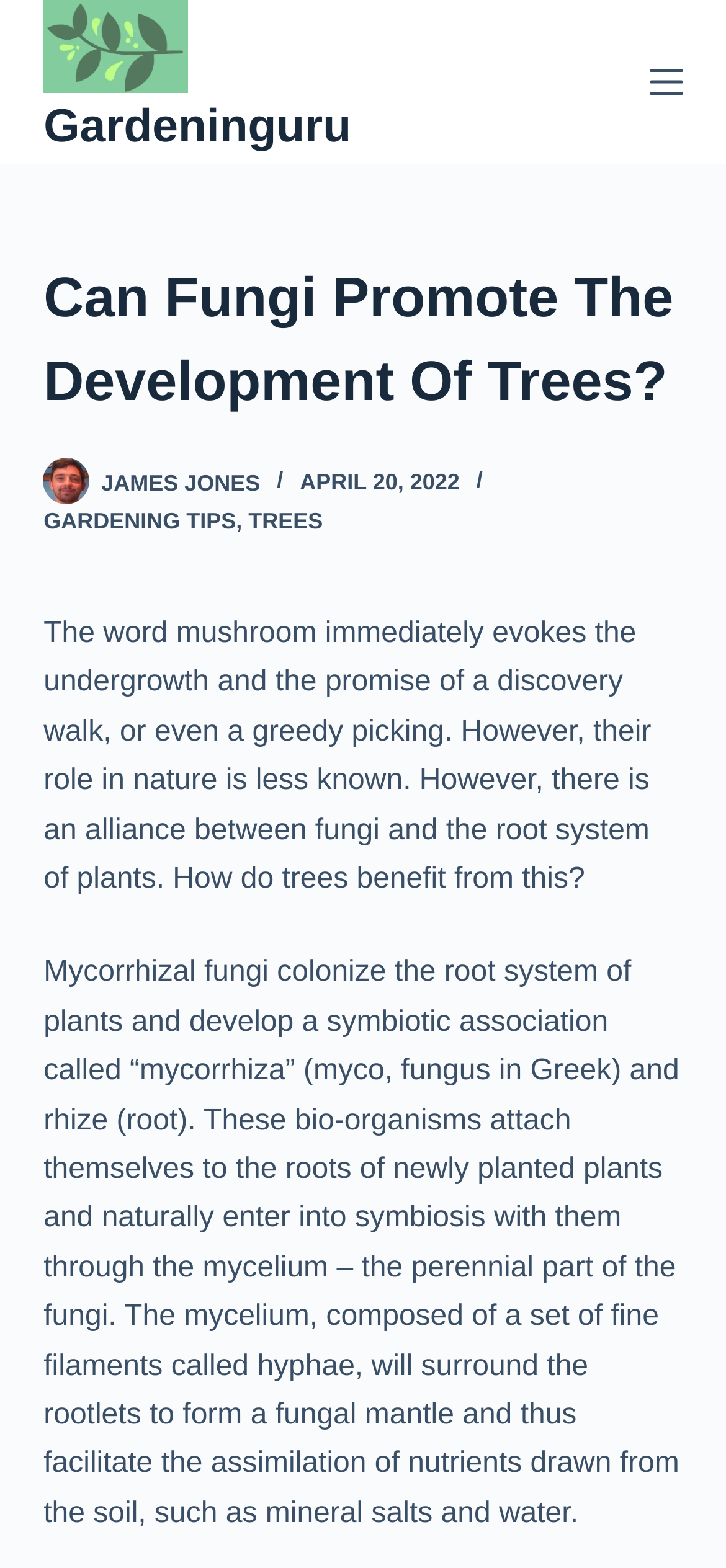Find and generate the main title of the webpage.

Can Fungi Promote The Development Of Trees?